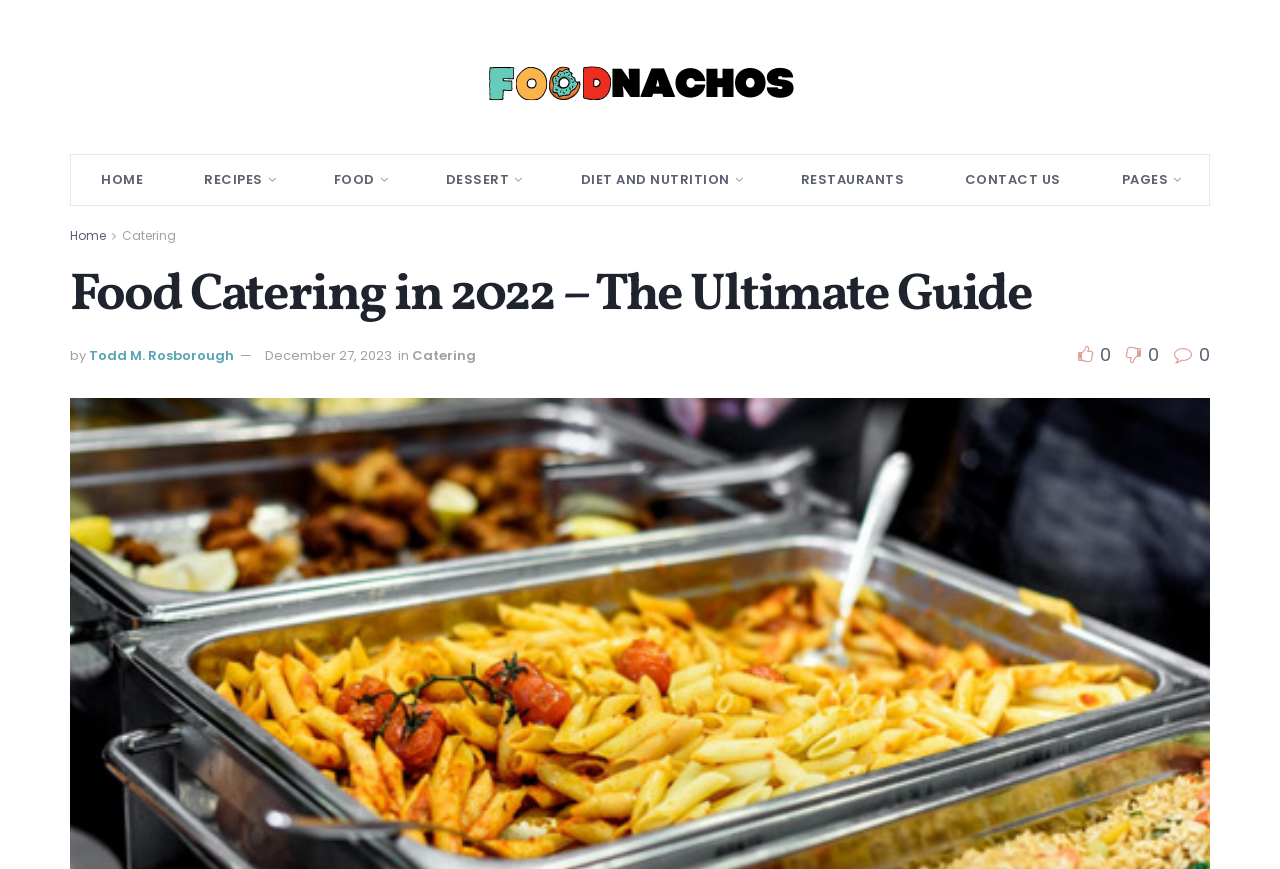Return the bounding box coordinates of the UI element that corresponds to this description: "Catering". The coordinates must be given as four float numbers in the range of 0 and 1, [left, top, right, bottom].

[0.095, 0.261, 0.138, 0.281]